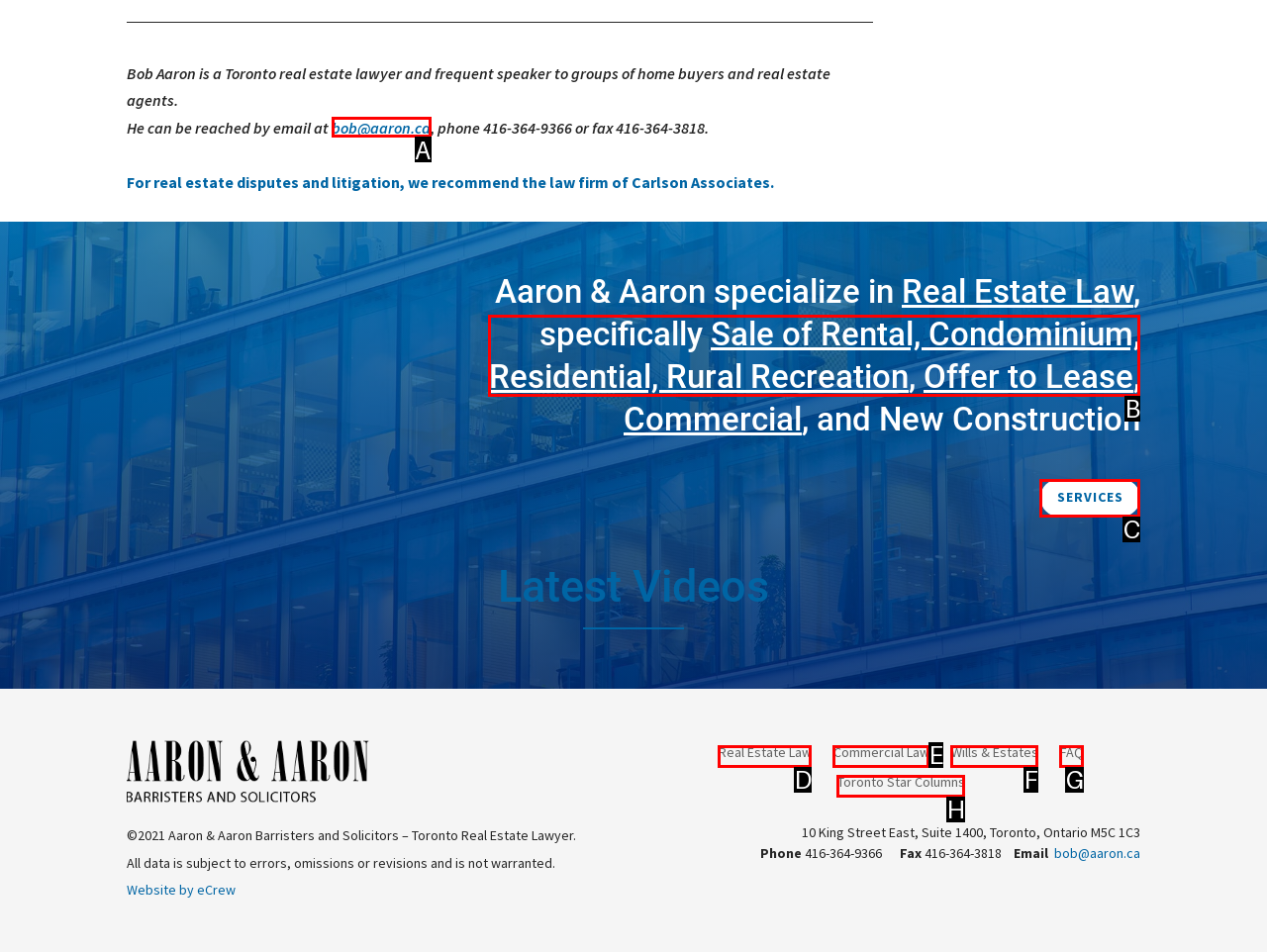Determine which element should be clicked for this task: Contact Bob Aaron via email
Answer with the letter of the selected option.

A